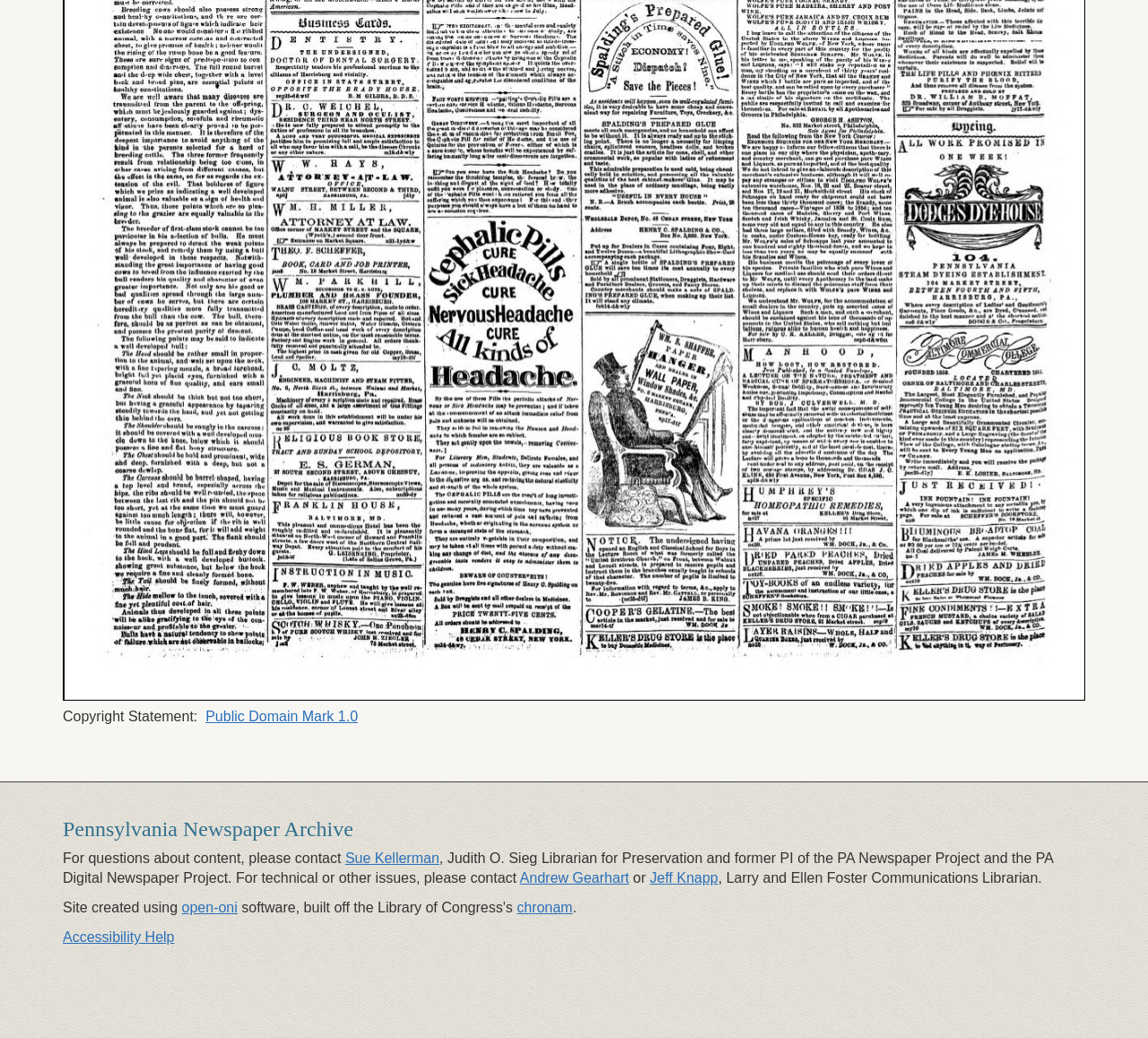Find the bounding box of the UI element described as: "Andrew Gearhart". The bounding box coordinates should be given as four float values between 0 and 1, i.e., [left, top, right, bottom].

[0.453, 0.839, 0.548, 0.853]